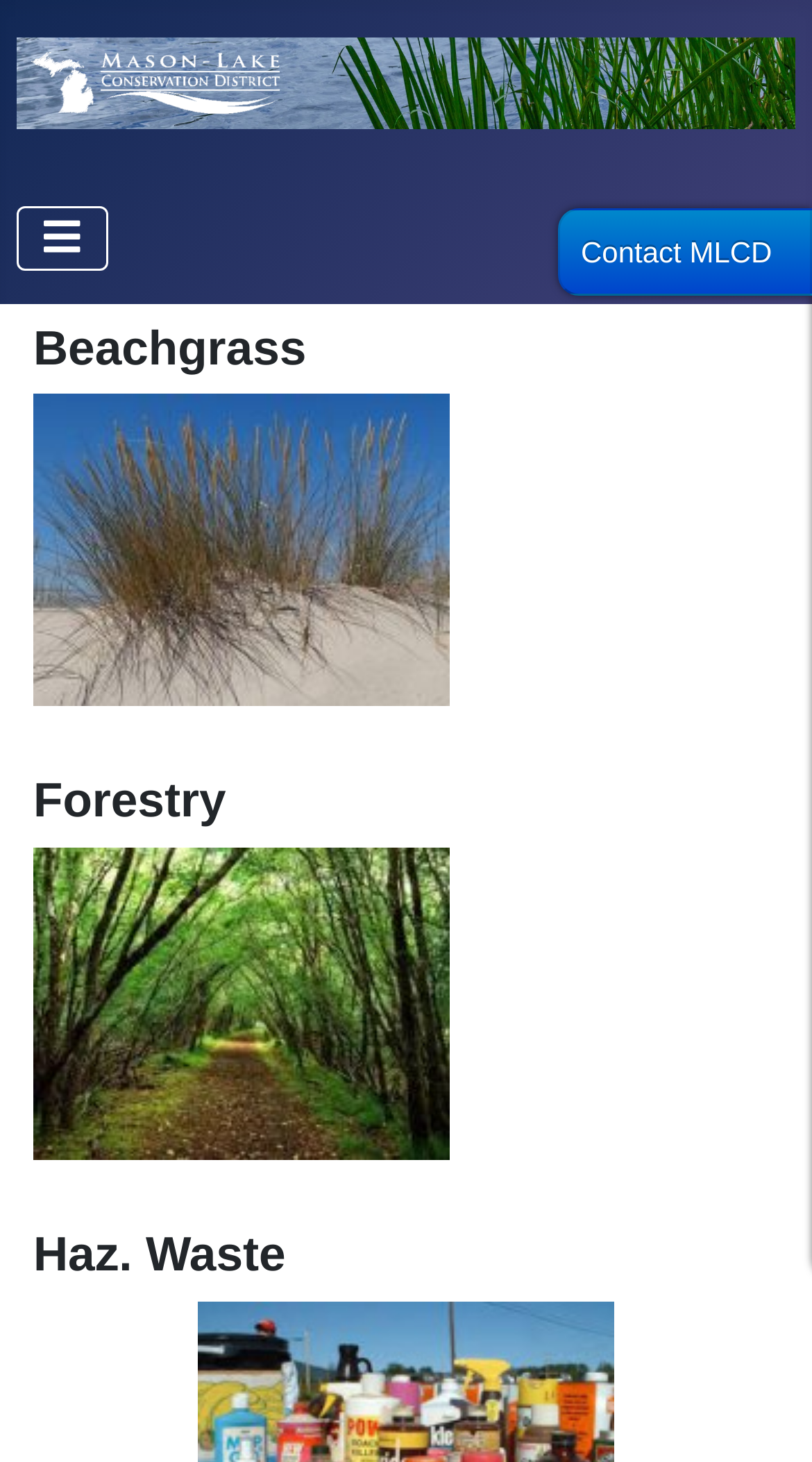Extract the bounding box coordinates of the UI element described: "aria-label="Toggle Navigation"". Provide the coordinates in the format [left, top, right, bottom] with values ranging from 0 to 1.

[0.021, 0.14, 0.133, 0.185]